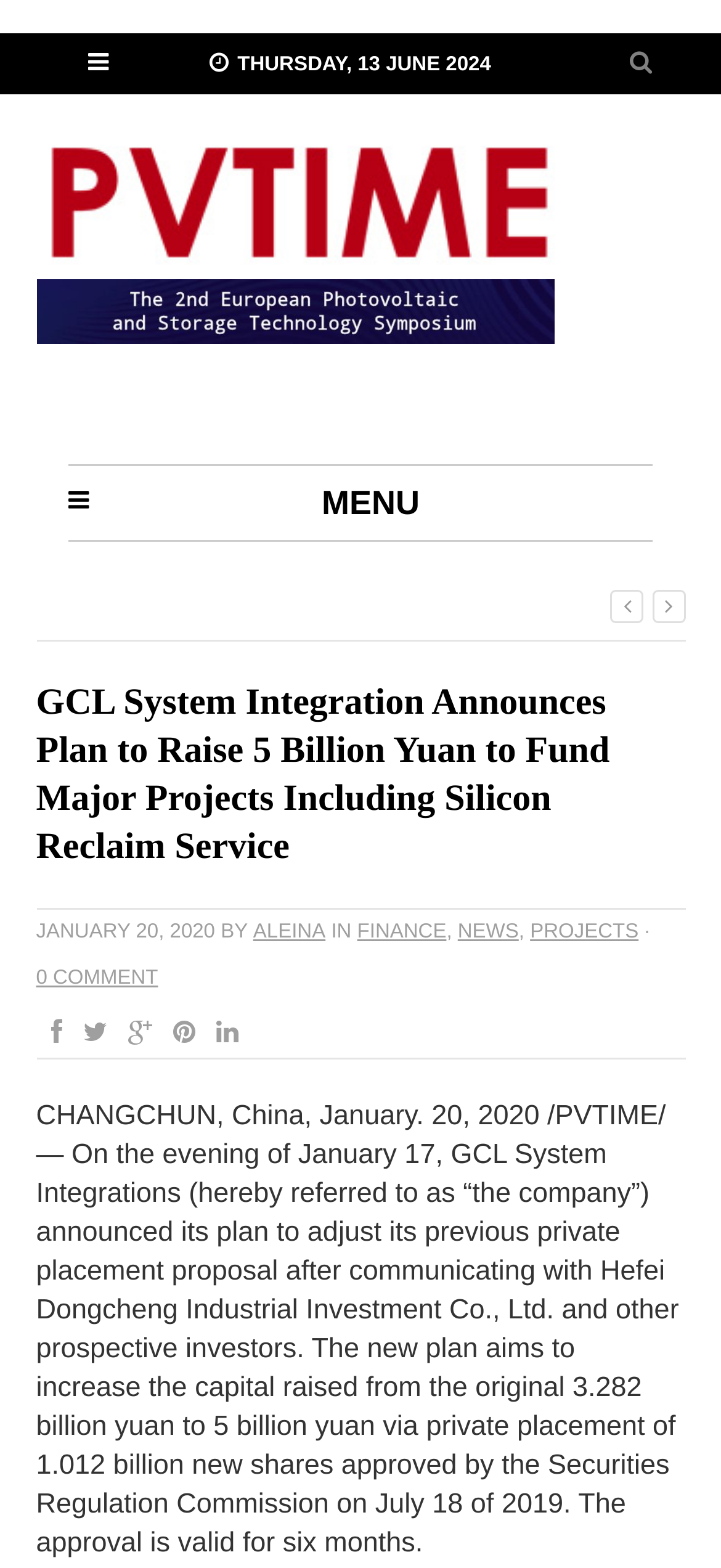What is the category of the article?
Based on the visual, give a brief answer using one word or a short phrase.

FINANCE